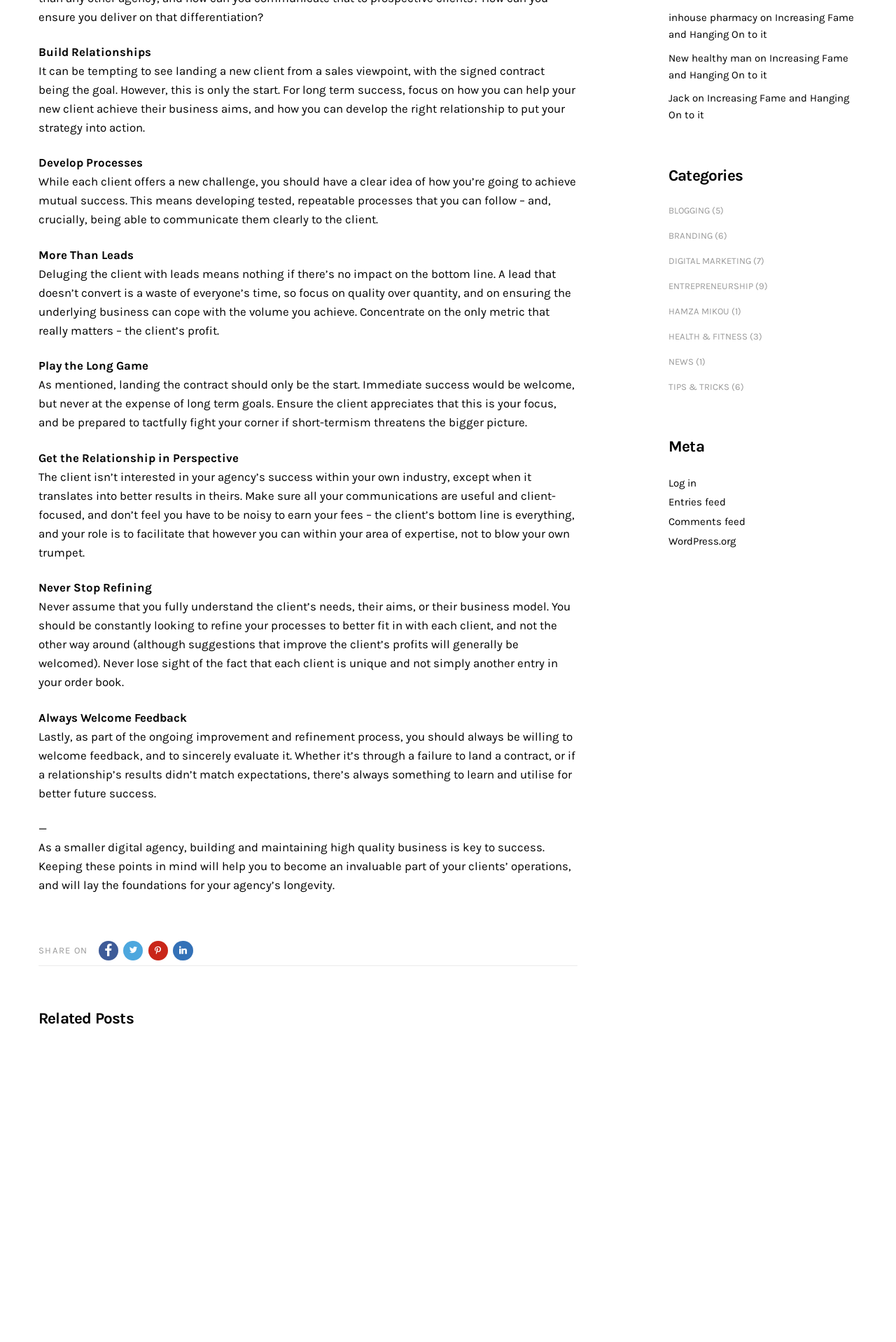What is the purpose of the 'SHARE ON' section?
Look at the image and provide a detailed response to the question.

The 'SHARE ON' section appears to be a call-to-action, encouraging users to share the webpage's content on various social media platforms. The section contains four social media links, making it easy for users to share the content with their networks.